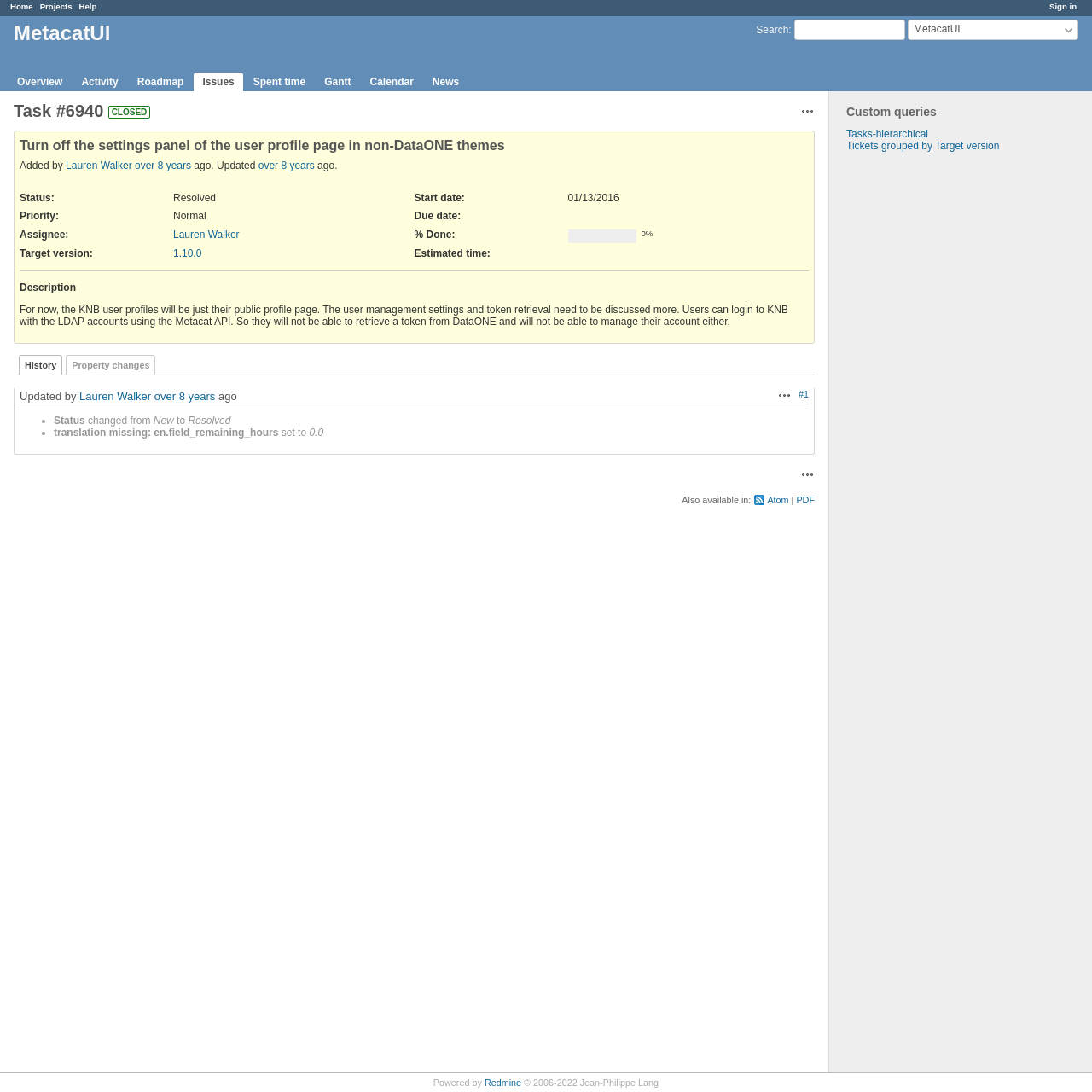Identify the bounding box coordinates of the part that should be clicked to carry out this instruction: "View issue history".

[0.017, 0.325, 0.057, 0.344]